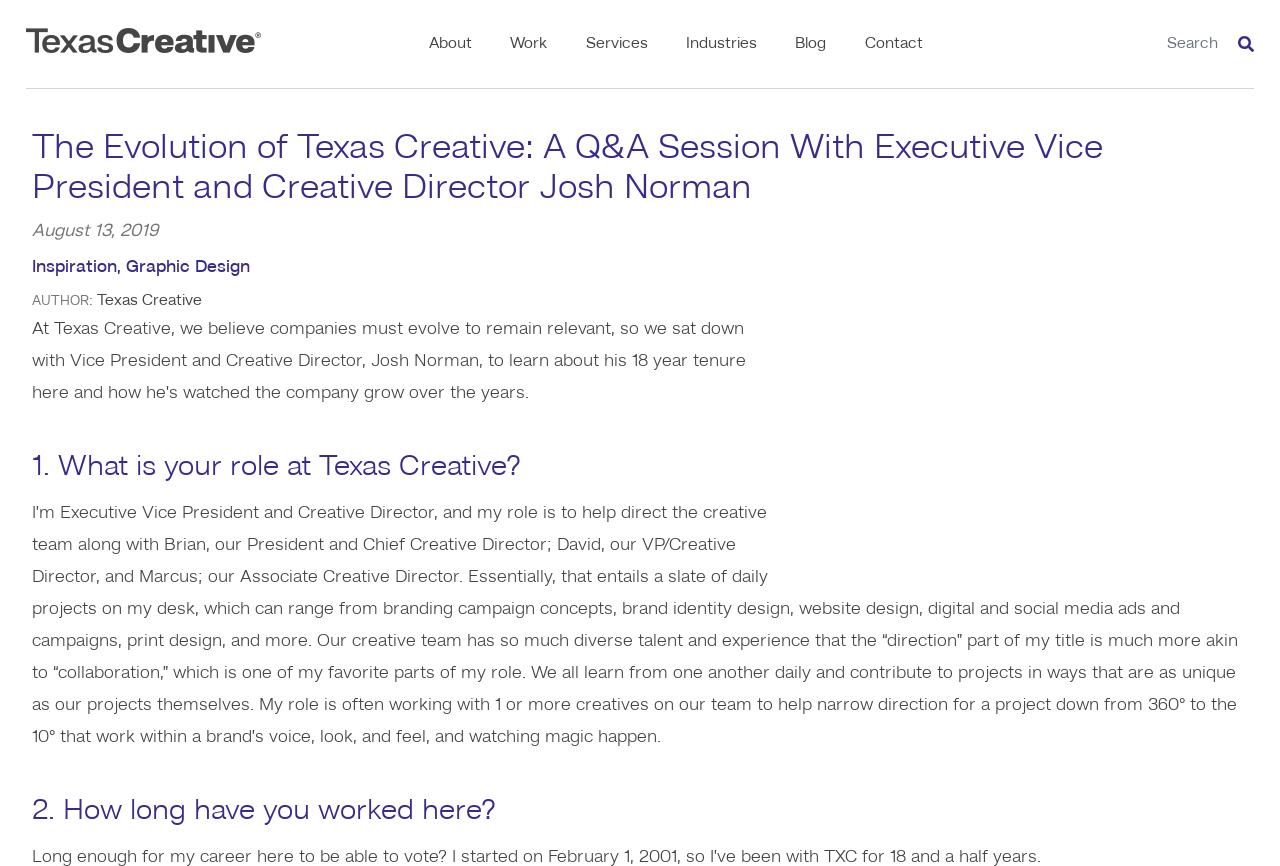Find the bounding box coordinates of the clickable area required to complete the following action: "View the 'Inspiration' link".

[0.025, 0.298, 0.091, 0.319]